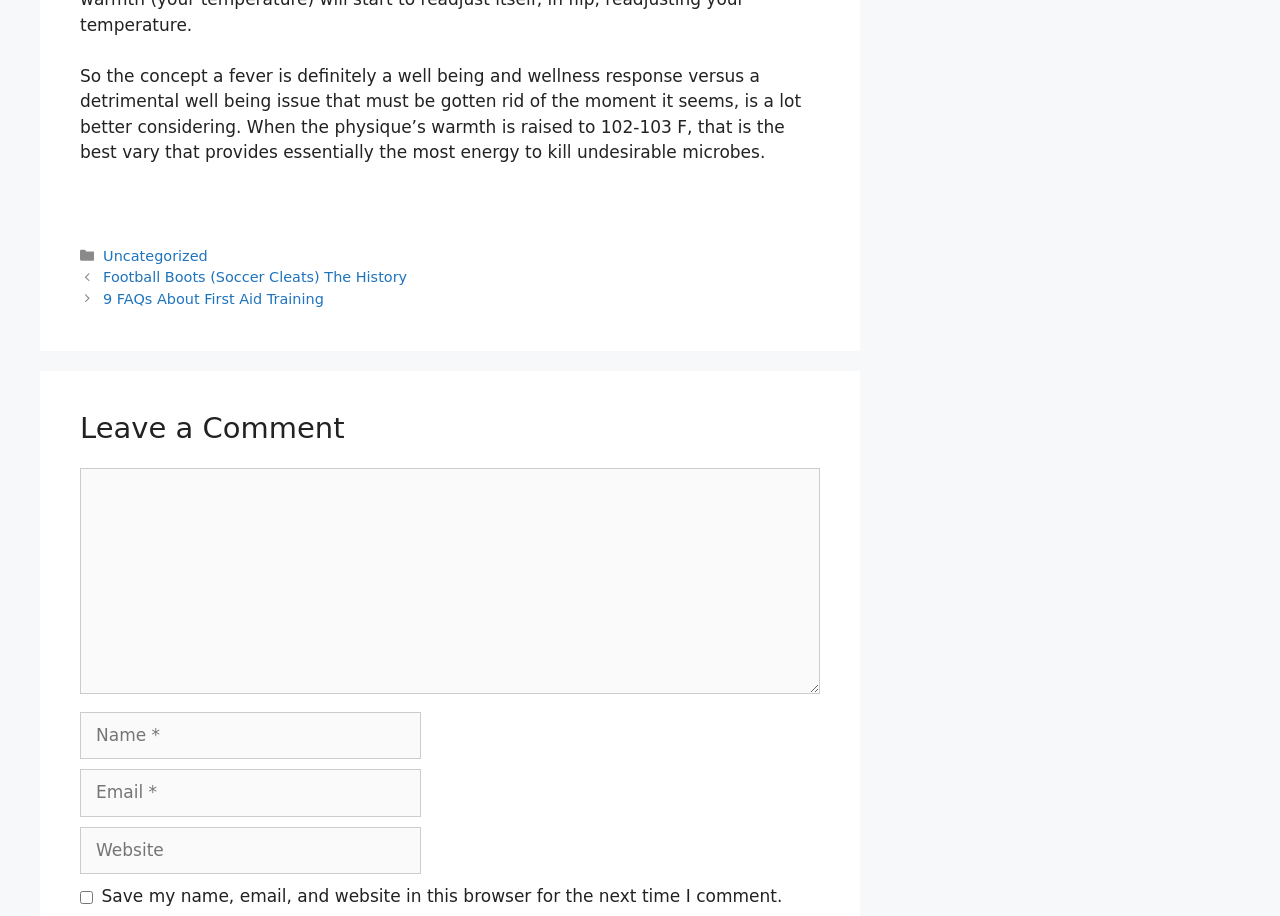Please specify the bounding box coordinates in the format (top-left x, top-left y, bottom-right x, bottom-right y), with values ranging from 0 to 1. Identify the bounding box for the UI component described as follows: June 2013

None